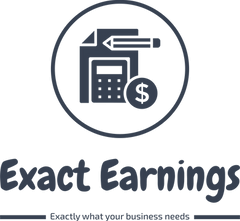Compose a detailed narrative for the image.

The image features the logo of "Exact Earnings," a bookkeeping service that emphasizes precision and reliability for businesses. Central to the design is an icon depicting a document with a pencil and calculator, symbolizing the company’s focus on meticulous financial management. Beneath the icon, the name "Exact Earnings" is presented in a modern, friendly font, encouraging trust and approachability. The tagline, "Exactly what your business needs," reinforces the company's commitment to providing tailored bookkeeping solutions that cater to the specific requirements of its clients. This logo embodies the organization’s dual passion for finance and advocacy for small businesses, reflecting their deep-rooted connection to the Kootenay region.